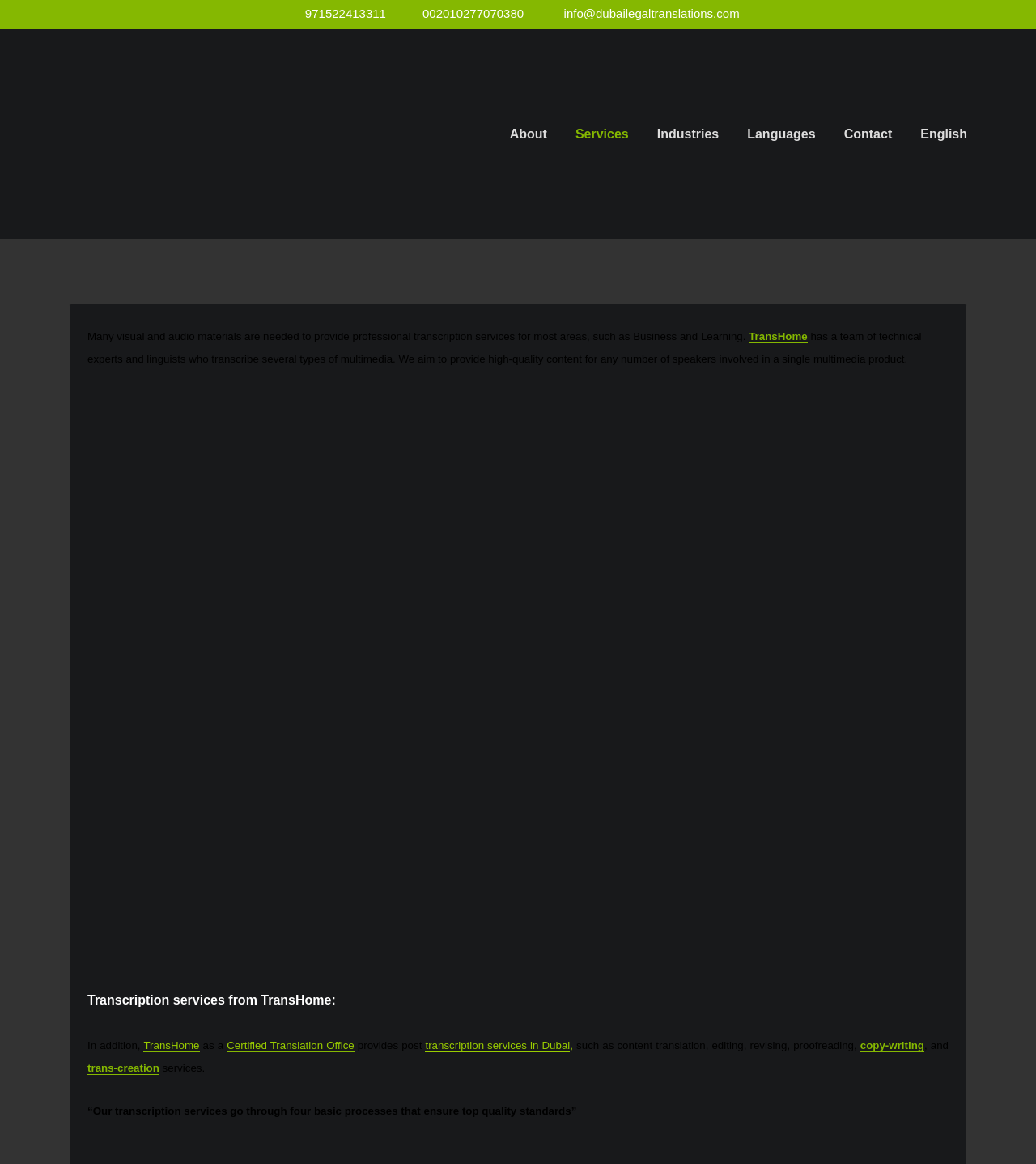Determine the bounding box coordinates for the area that should be clicked to carry out the following instruction: "Browse the latest post".

None